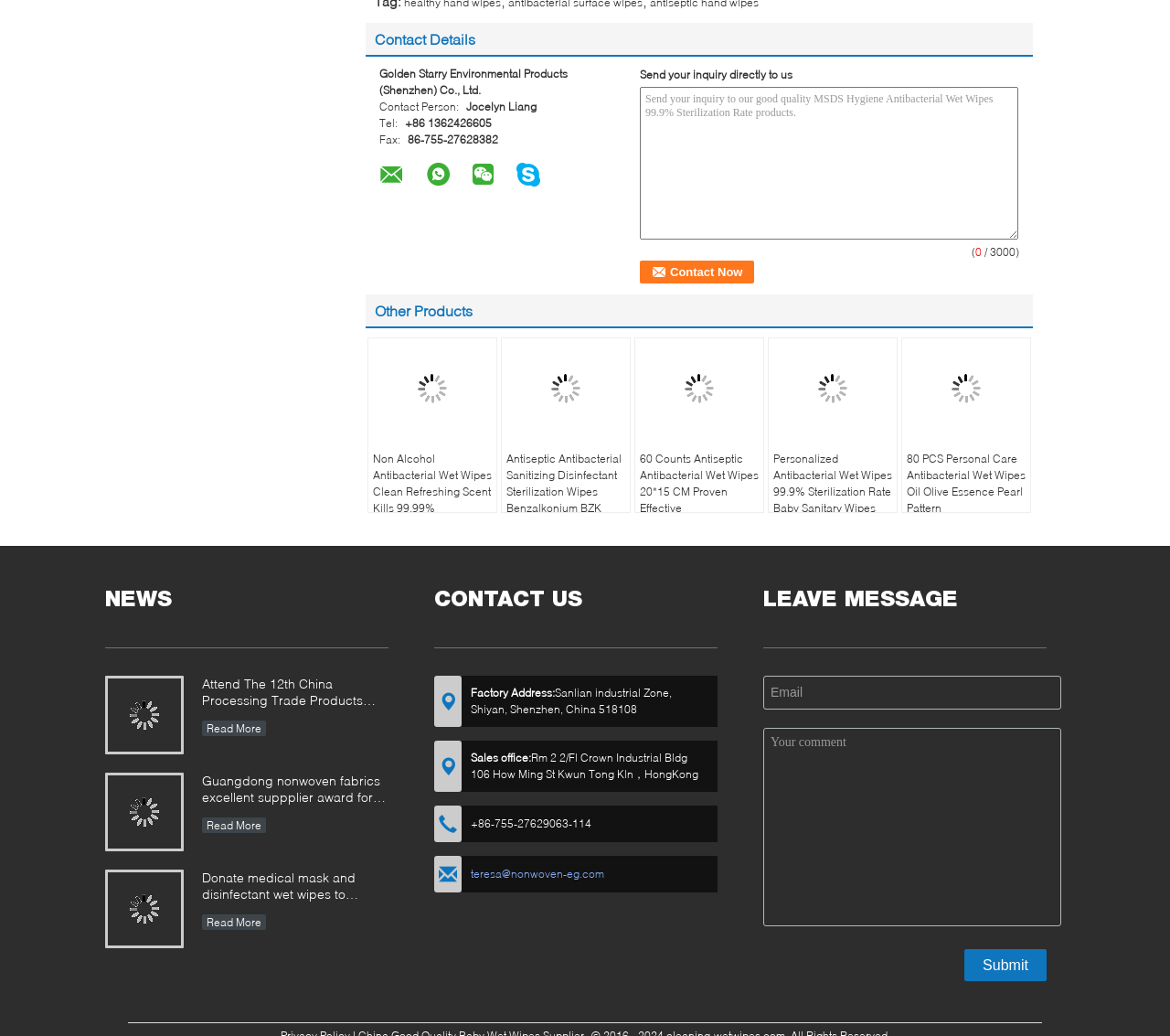Respond to the question below with a single word or phrase:
What is the contact person's name?

Jocelyn Liang